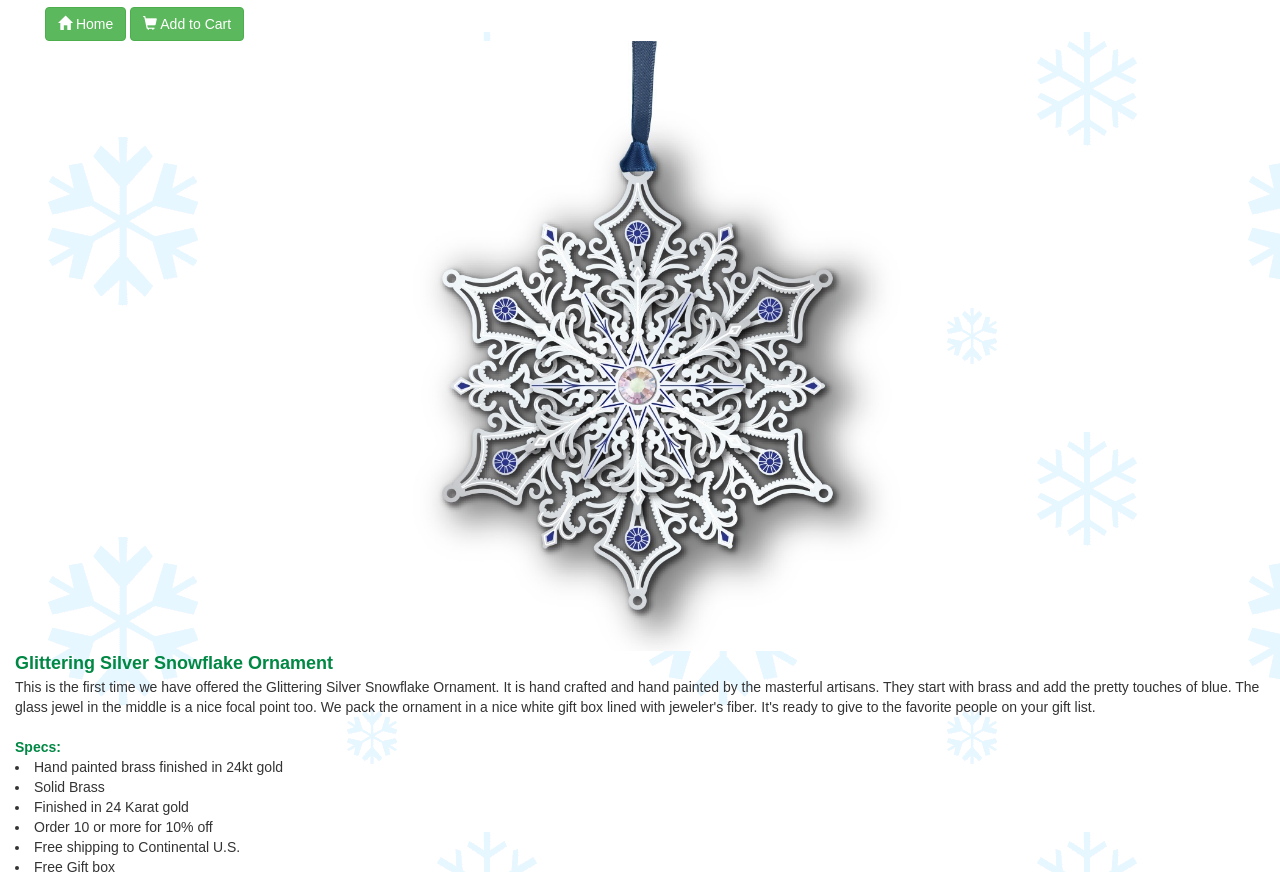What is the navigation link at the top left?
Look at the image and answer the question with a single word or phrase.

Home